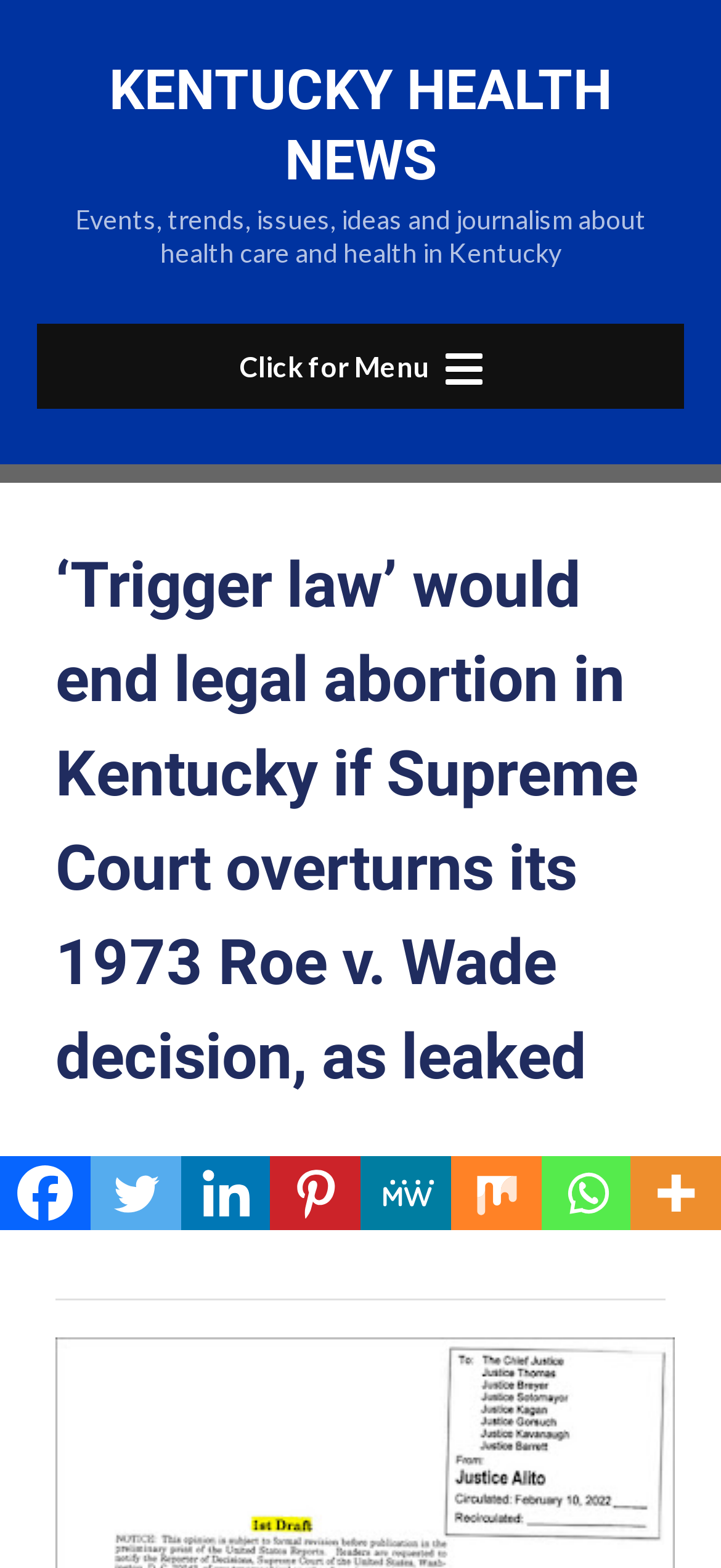Refer to the screenshot and give an in-depth answer to this question: How can users share the article?

Users can share the article through various social media platforms, such as Facebook, Twitter, Linkedin, Pinterest, MeWe, Mix, and Whatsapp, which are listed at the bottom of the webpage.